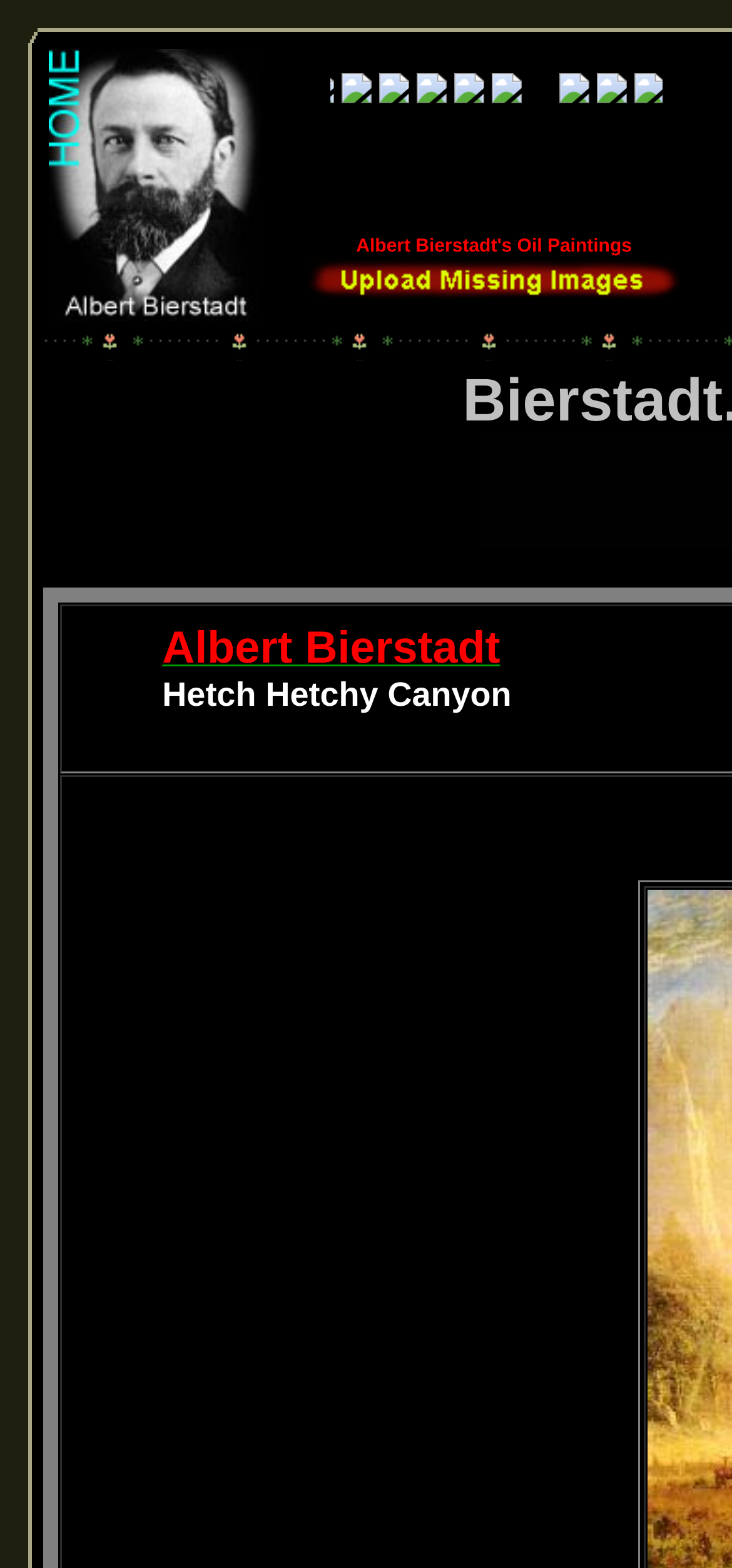Answer the question using only a single word or phrase: 
What is the name of the artist featured on this website?

Albert Bierstadt